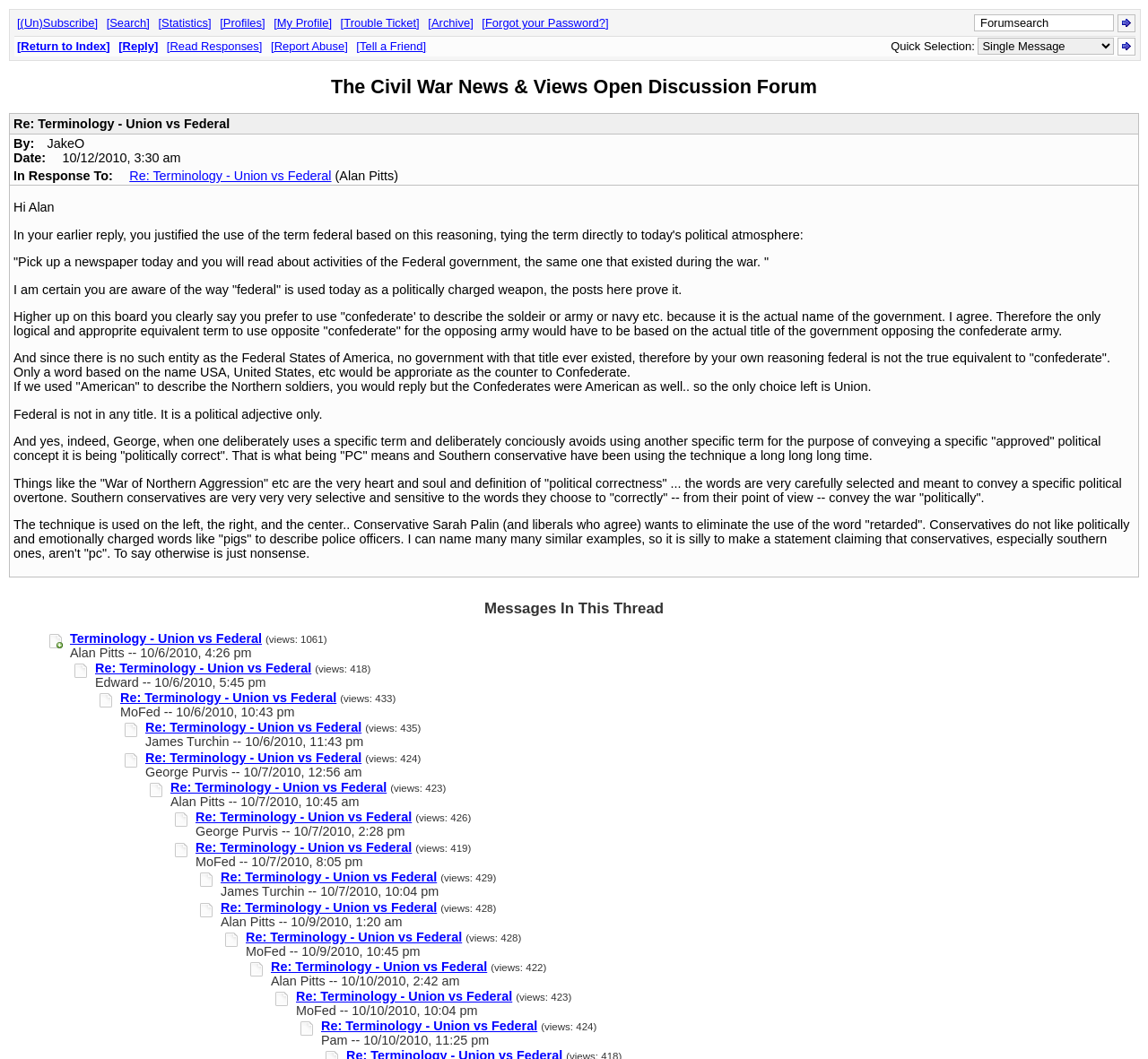Find the bounding box coordinates of the clickable area that will achieve the following instruction: "Search in the forum".

[0.851, 0.015, 0.914, 0.028]